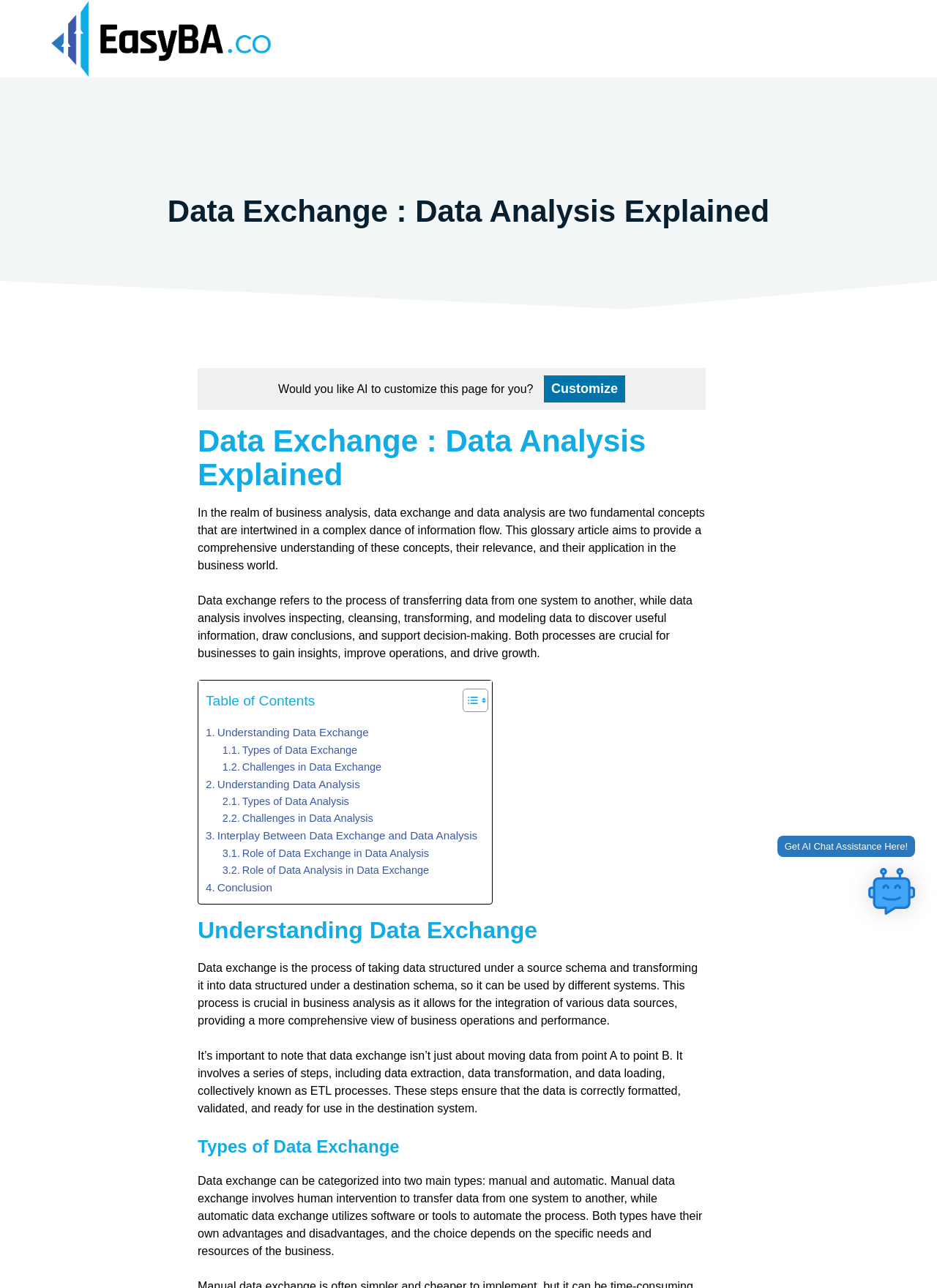What is the purpose of data exchange? Using the information from the screenshot, answer with a single word or phrase.

Integrate data sources